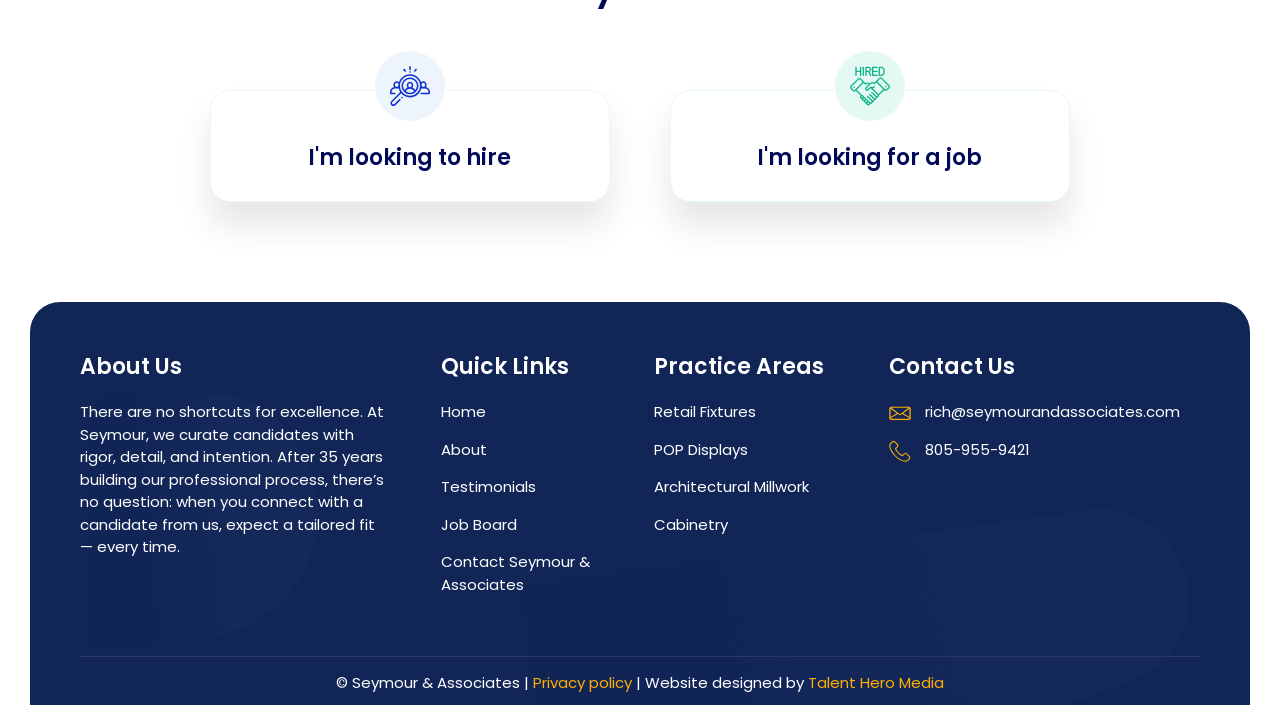Could you indicate the bounding box coordinates of the region to click in order to complete this instruction: "Visit the HOME page".

None